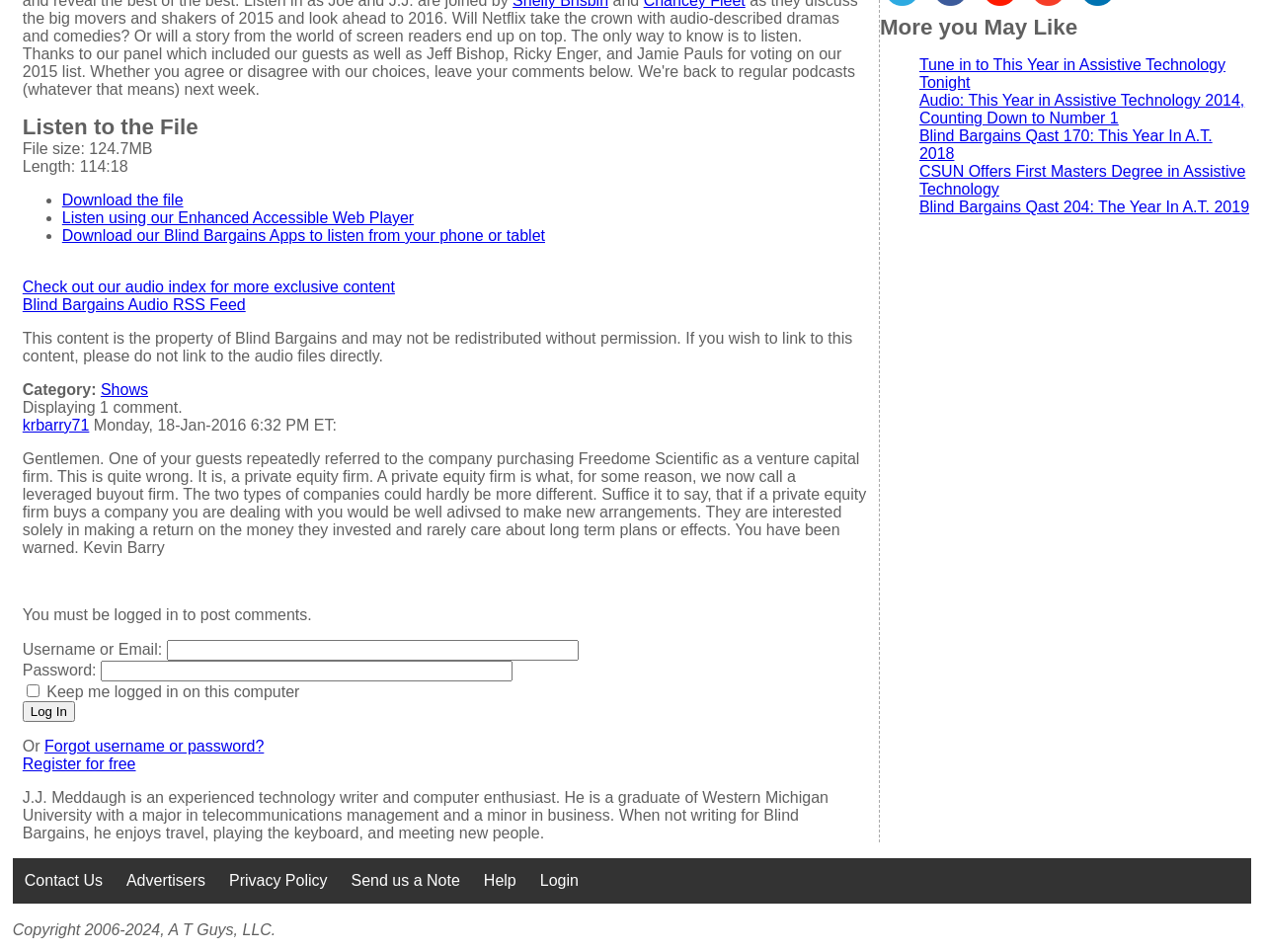Using the webpage screenshot and the element description info@stlch.com, determine the bounding box coordinates. Specify the coordinates in the format (top-left x, top-left y, bottom-right x, bottom-right y) with values ranging from 0 to 1.

None